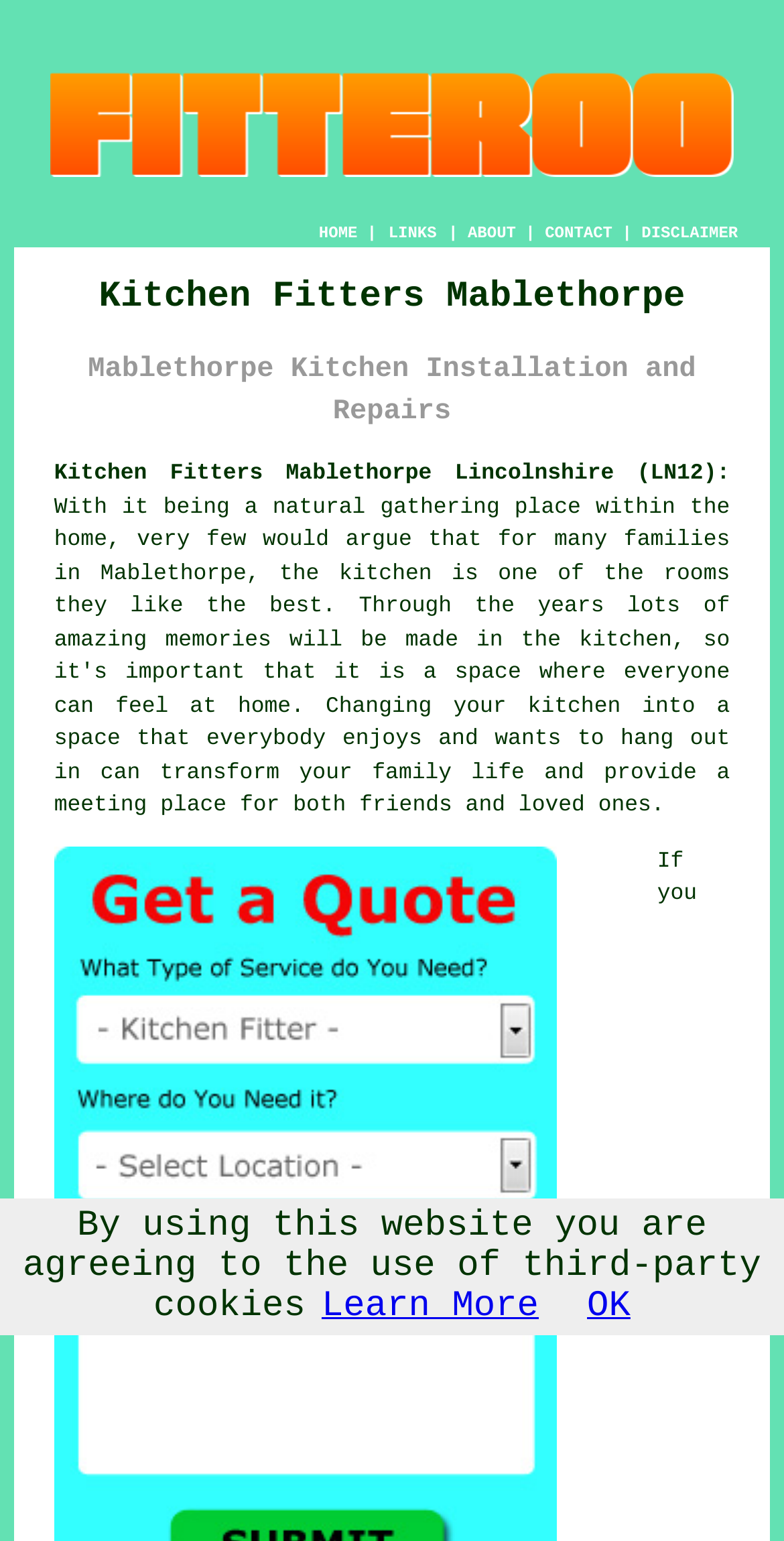Please provide a one-word or short phrase answer to the question:
How many navigation links are present in the top menu?

4